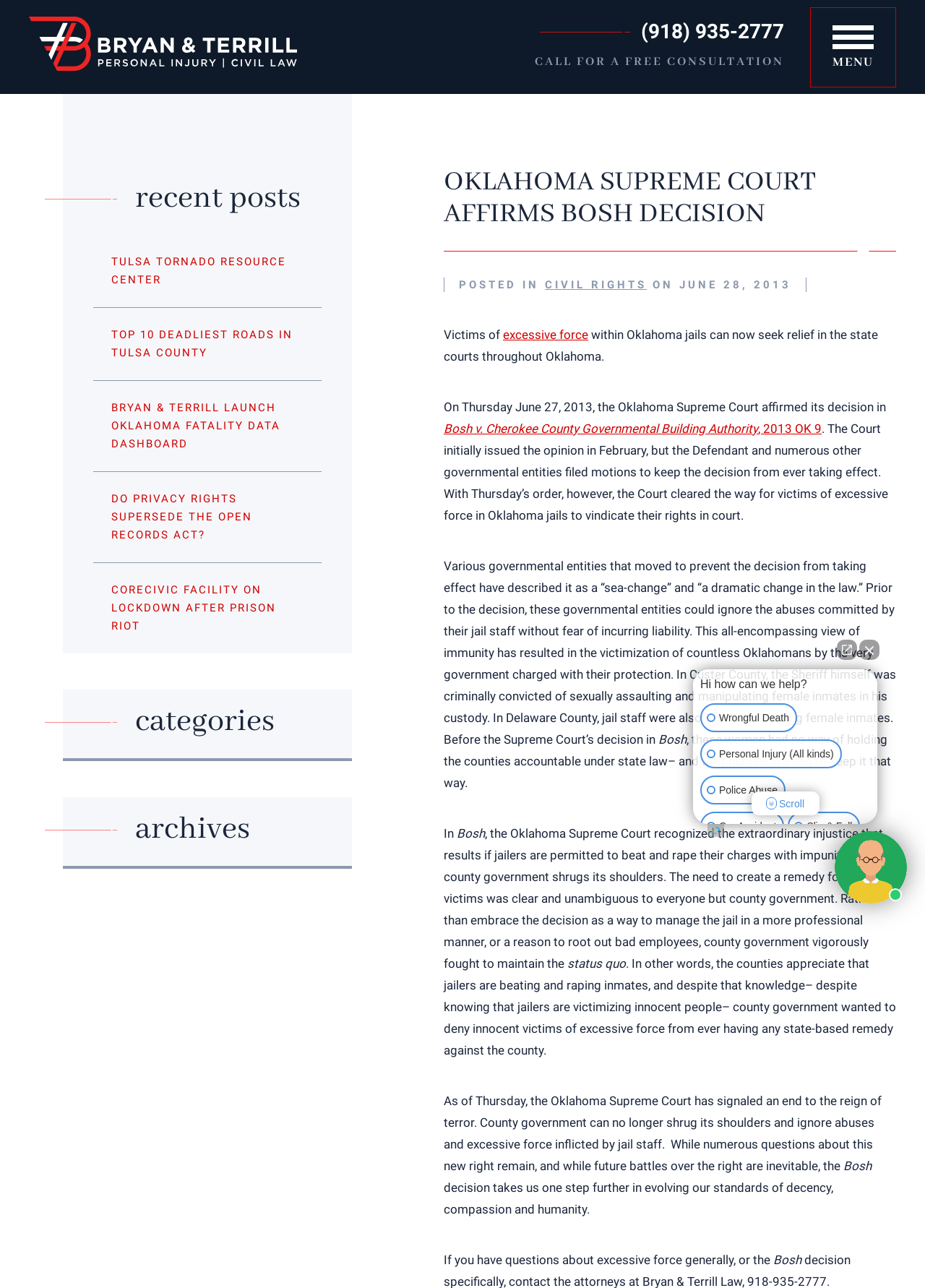Determine the bounding box coordinates of the region that needs to be clicked to achieve the task: "Read more about 'CIVIL RIGHTS'".

[0.589, 0.216, 0.699, 0.226]